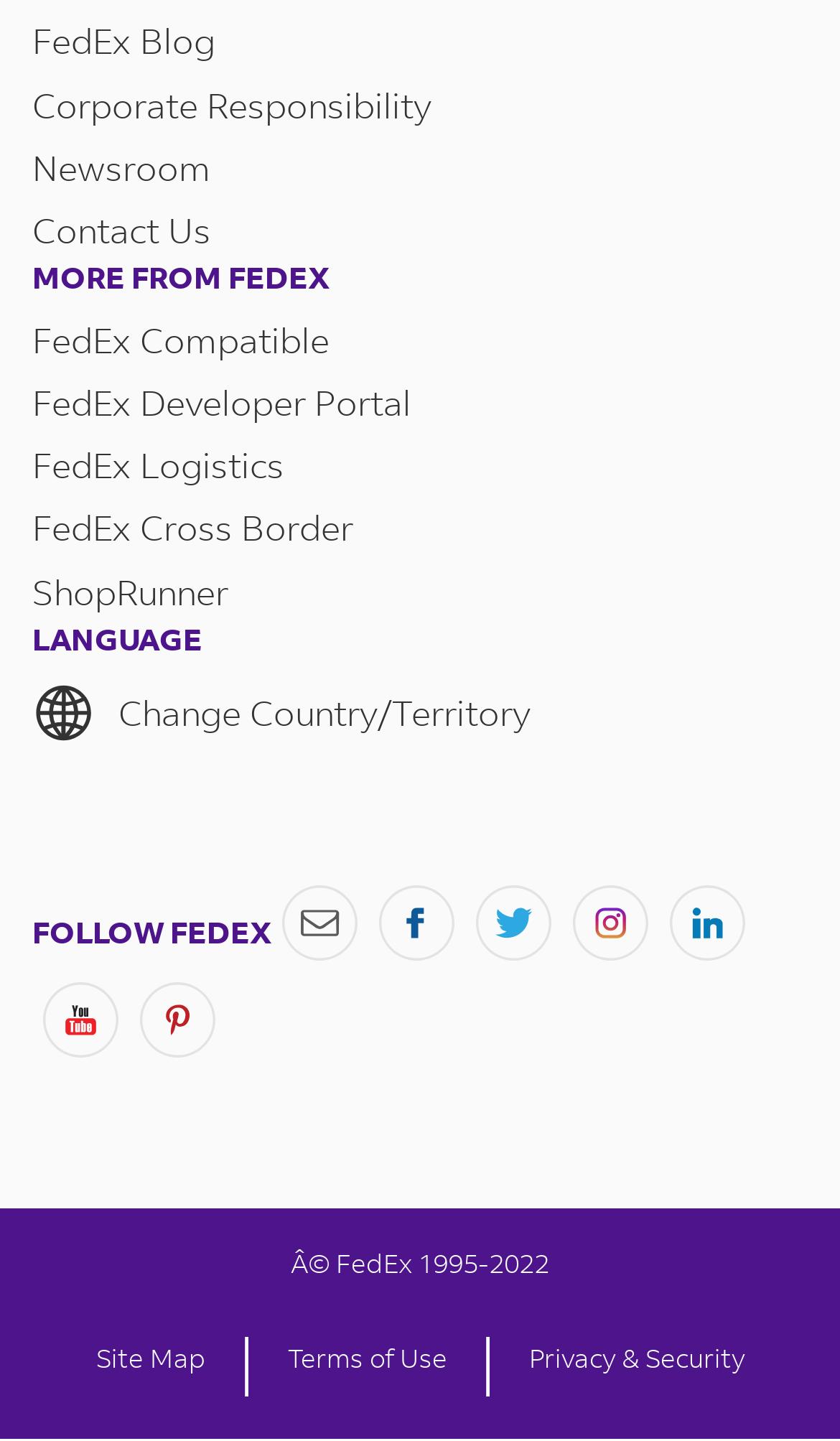Refer to the image and provide a thorough answer to this question:
What is the last item in the 'MORE FROM FEDEX' section?

I looked at the links under the 'MORE FROM FEDEX' heading and found that the last item is ShopRunner.